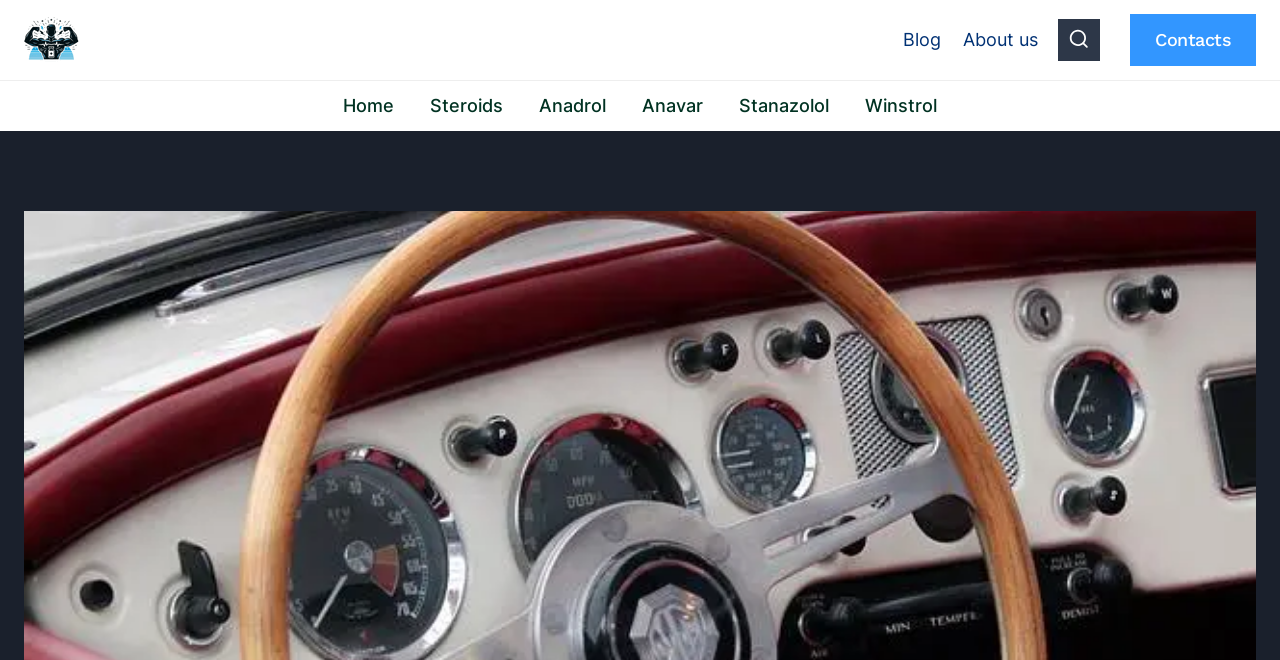Find the bounding box coordinates for the area that should be clicked to accomplish the instruction: "view search form".

[0.827, 0.029, 0.859, 0.092]